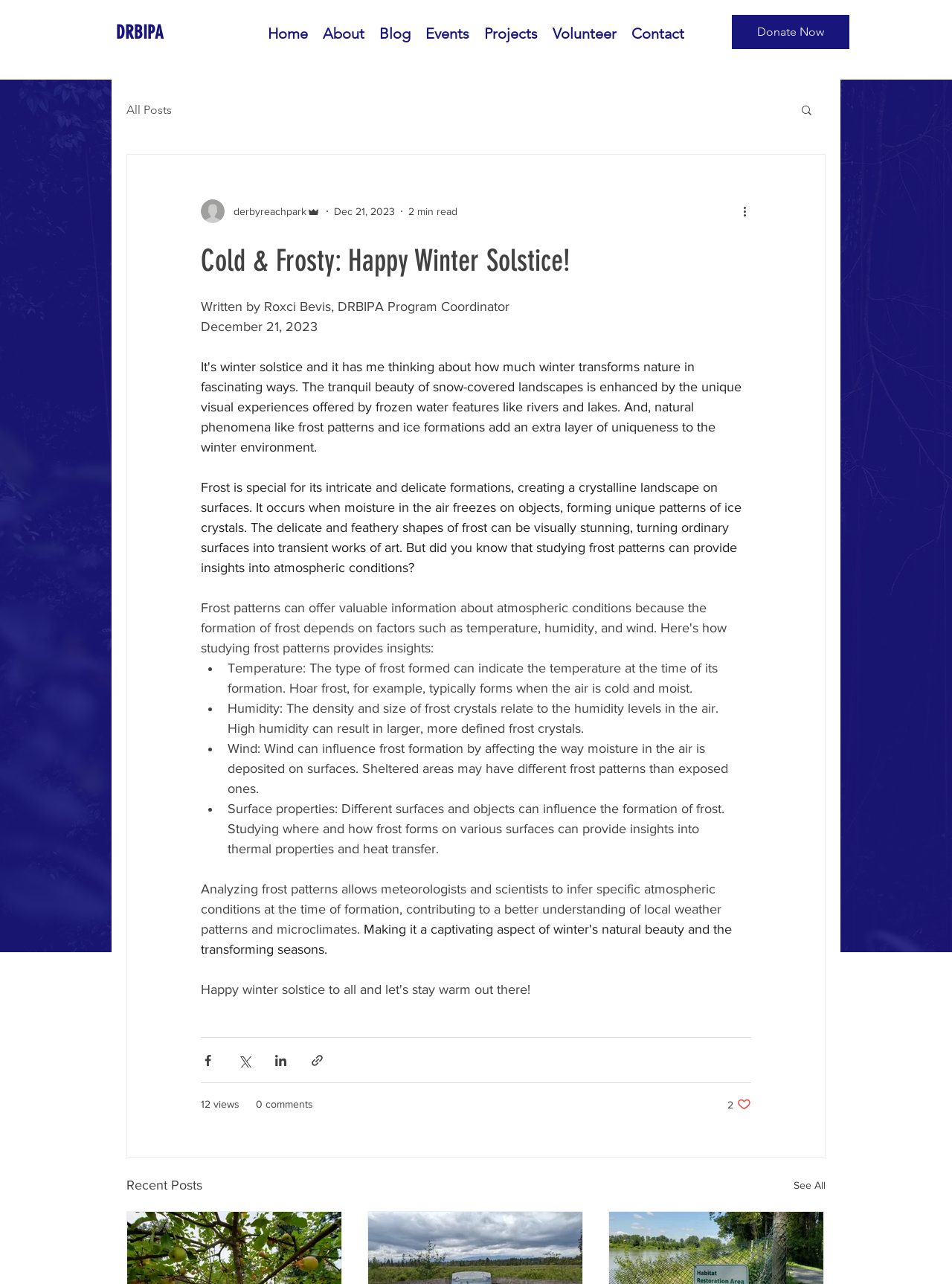Locate the bounding box coordinates of the clickable area to execute the instruction: "View recent posts". Provide the coordinates as four float numbers between 0 and 1, represented as [left, top, right, bottom].

[0.133, 0.915, 0.212, 0.932]